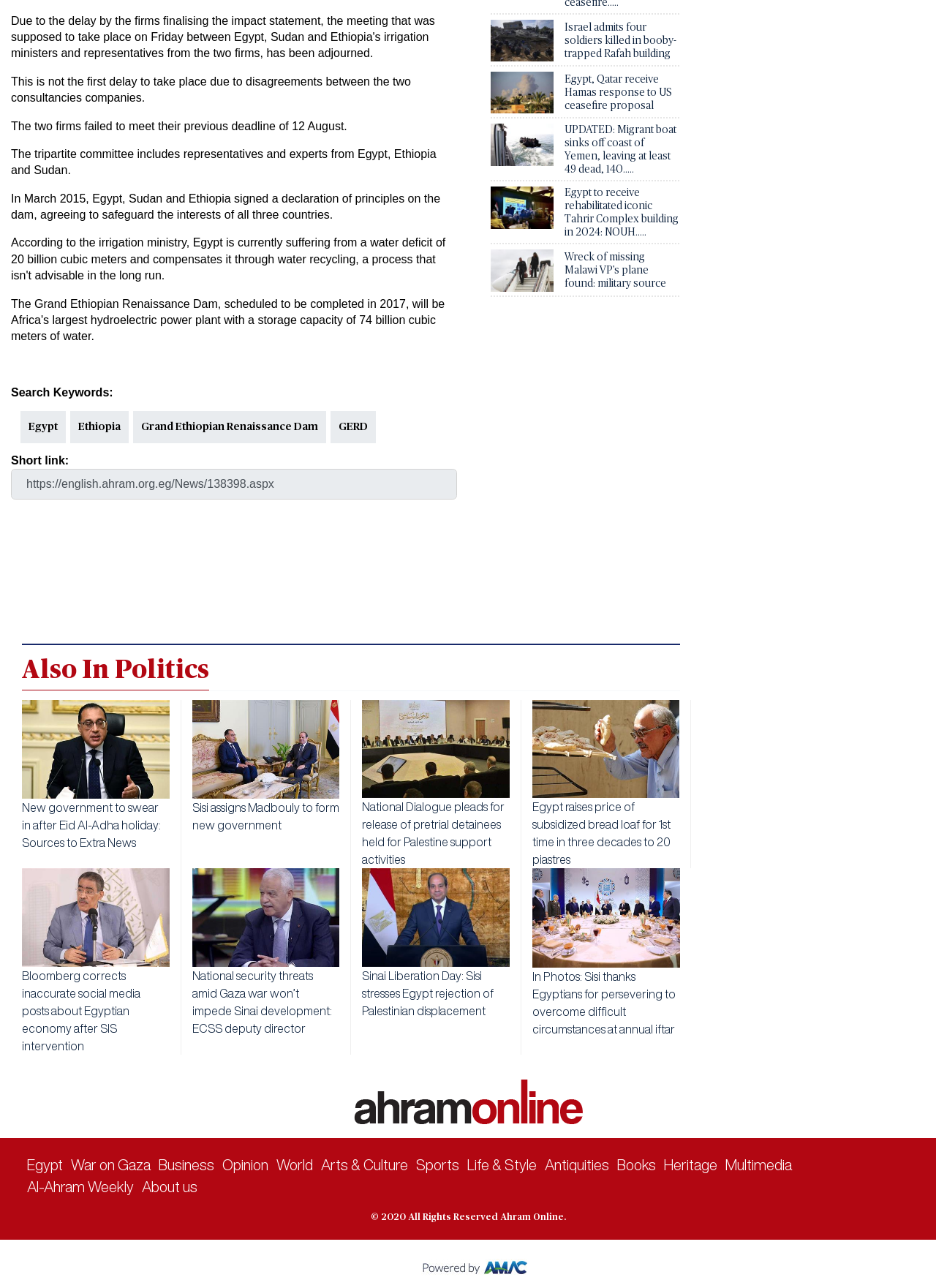With reference to the image, please provide a detailed answer to the following question: How many news articles are listed in the 'Also In Politics' section?

There are 8 news articles listed in the 'Also In Politics' section, as indicated by the presence of 8 link elements with news article titles, such as 'New government to swear in after Eid Al-Adha holiday: Sources to Extra News' and 'Egypt raises price of subsidized bread loaf for 1st time in three decades to 20 piastres'.